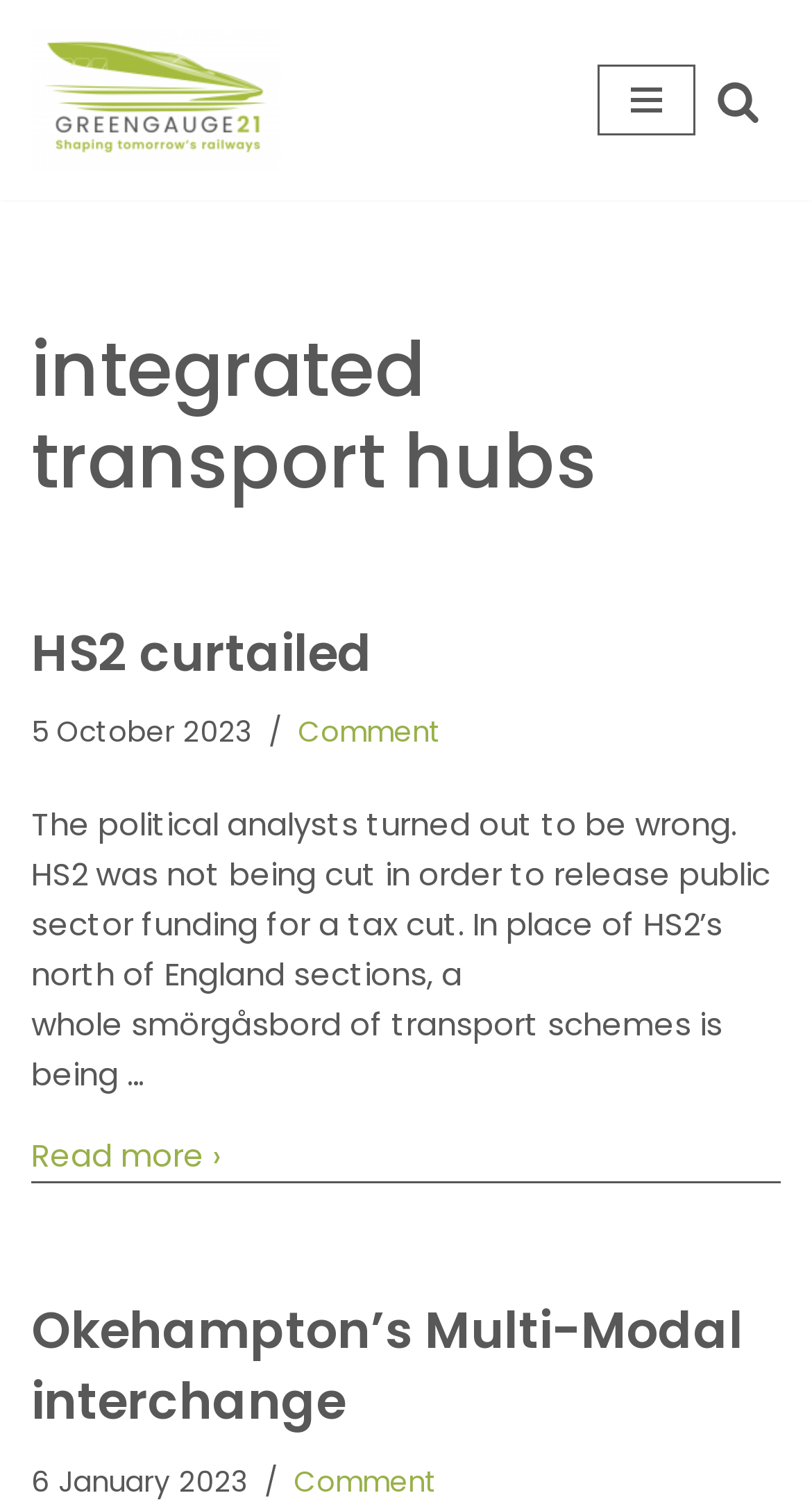Please provide the bounding box coordinate of the region that matches the element description: Navigation Menu. Coordinates should be in the format (top-left x, top-left y, bottom-right x, bottom-right y) and all values should be between 0 and 1.

[0.736, 0.043, 0.856, 0.09]